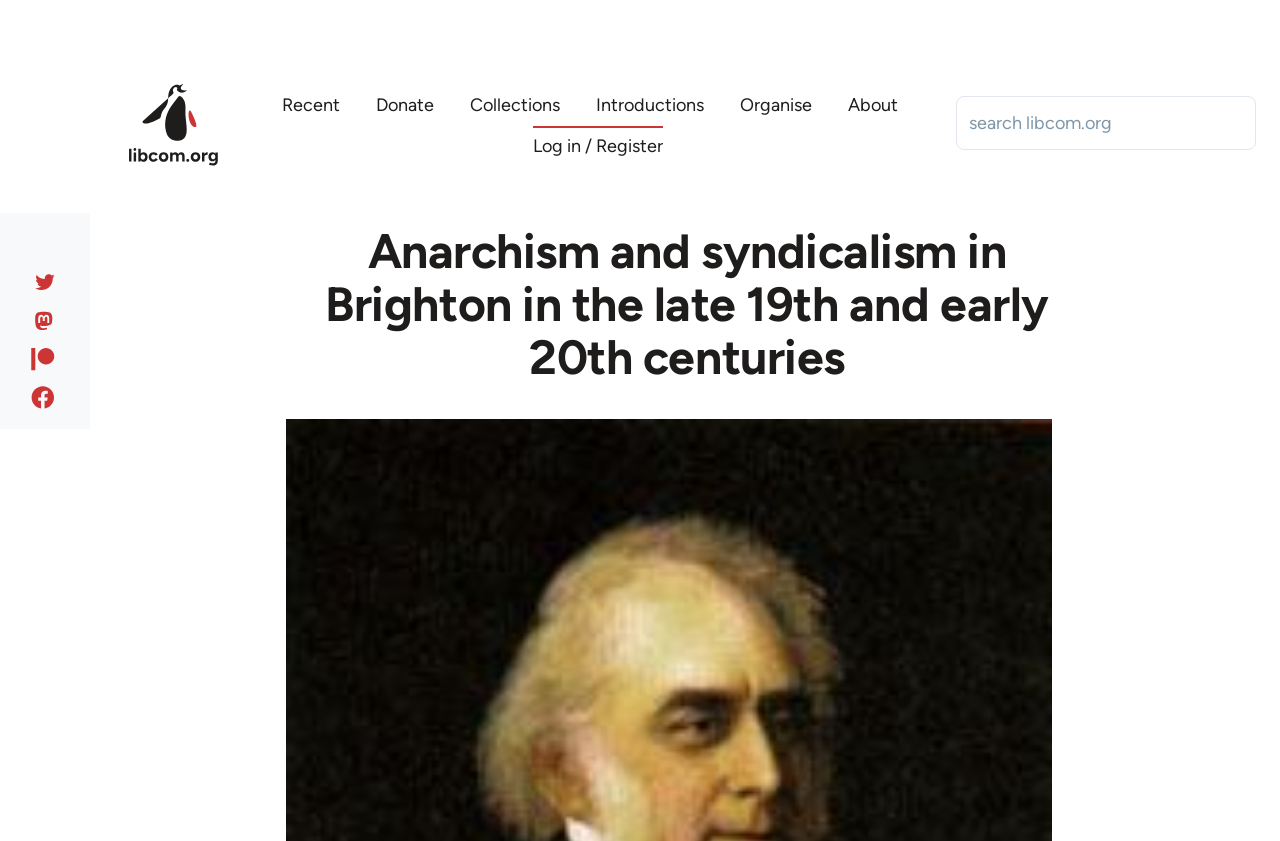Please identify the bounding box coordinates of the element on the webpage that should be clicked to follow this instruction: "Go to Home page". The bounding box coordinates should be given as four float numbers between 0 and 1, formatted as [left, top, right, bottom].

[0.098, 0.096, 0.173, 0.203]